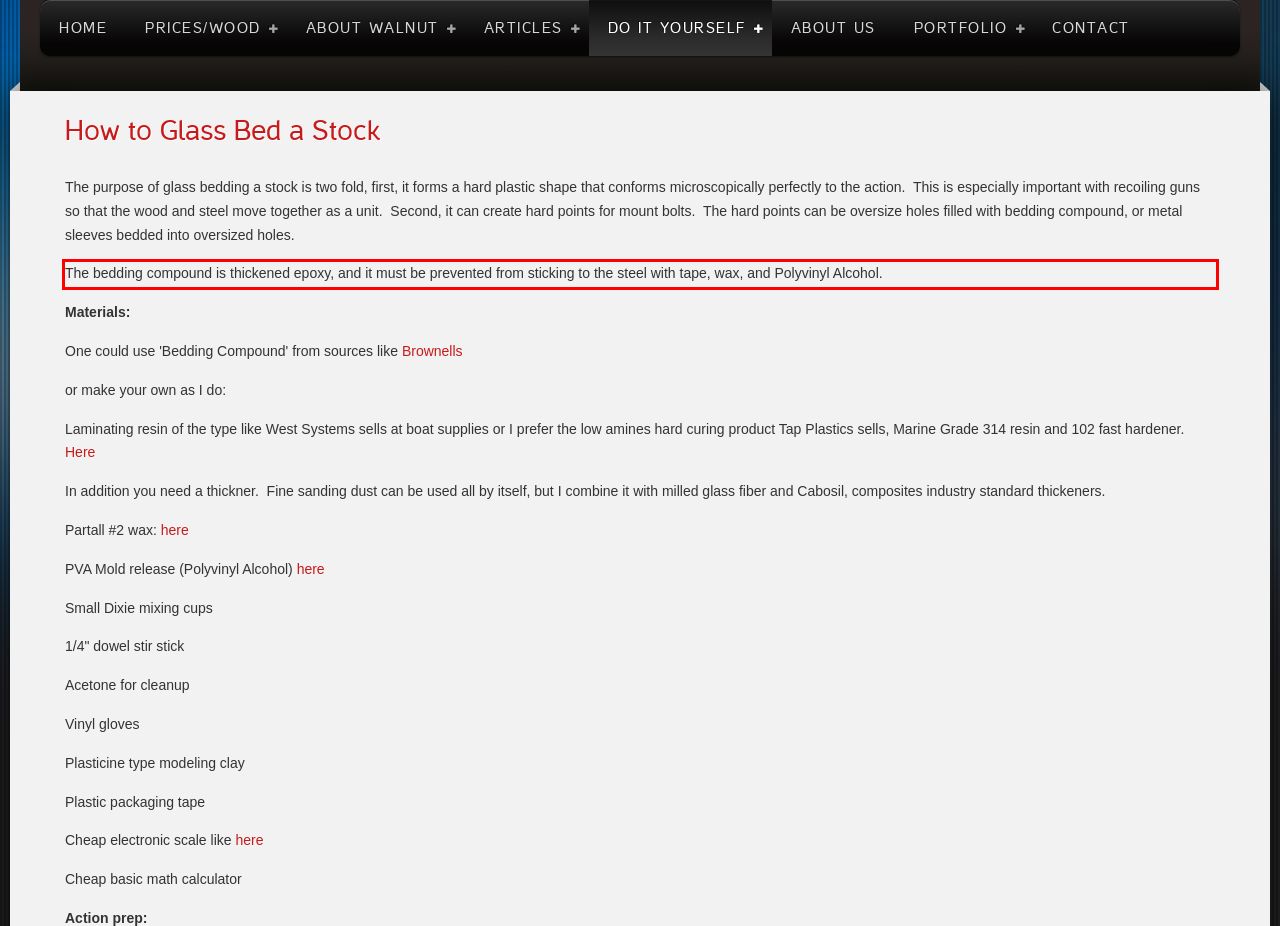By examining the provided screenshot of a webpage, recognize the text within the red bounding box and generate its text content.

The bedding compound is thickened epoxy, and it must be prevented from sticking to the steel with tape, wax, and Polyvinyl Alcohol.